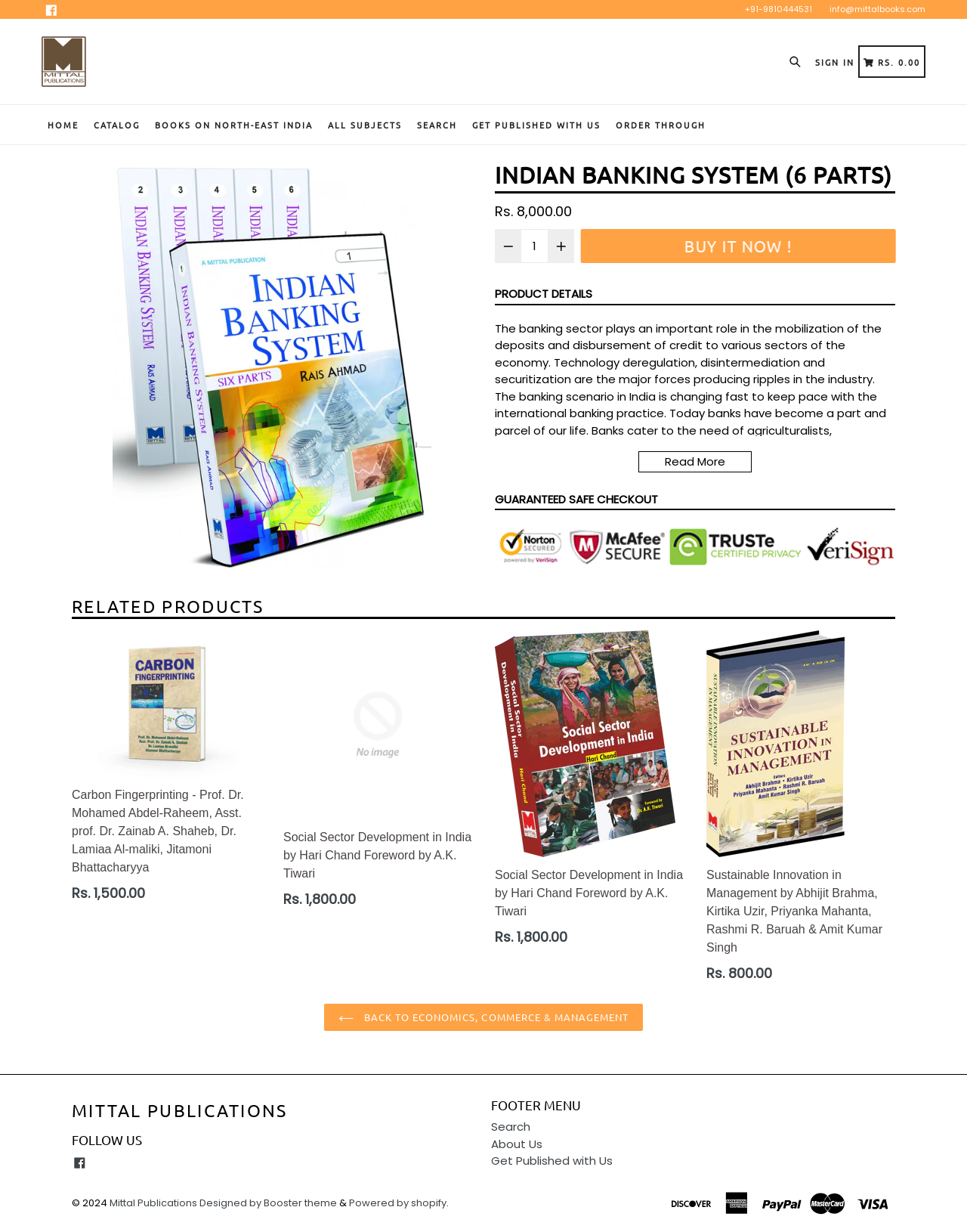Provide a short answer to the following question with just one word or phrase: What is the guarantee provided for checkout?

safe